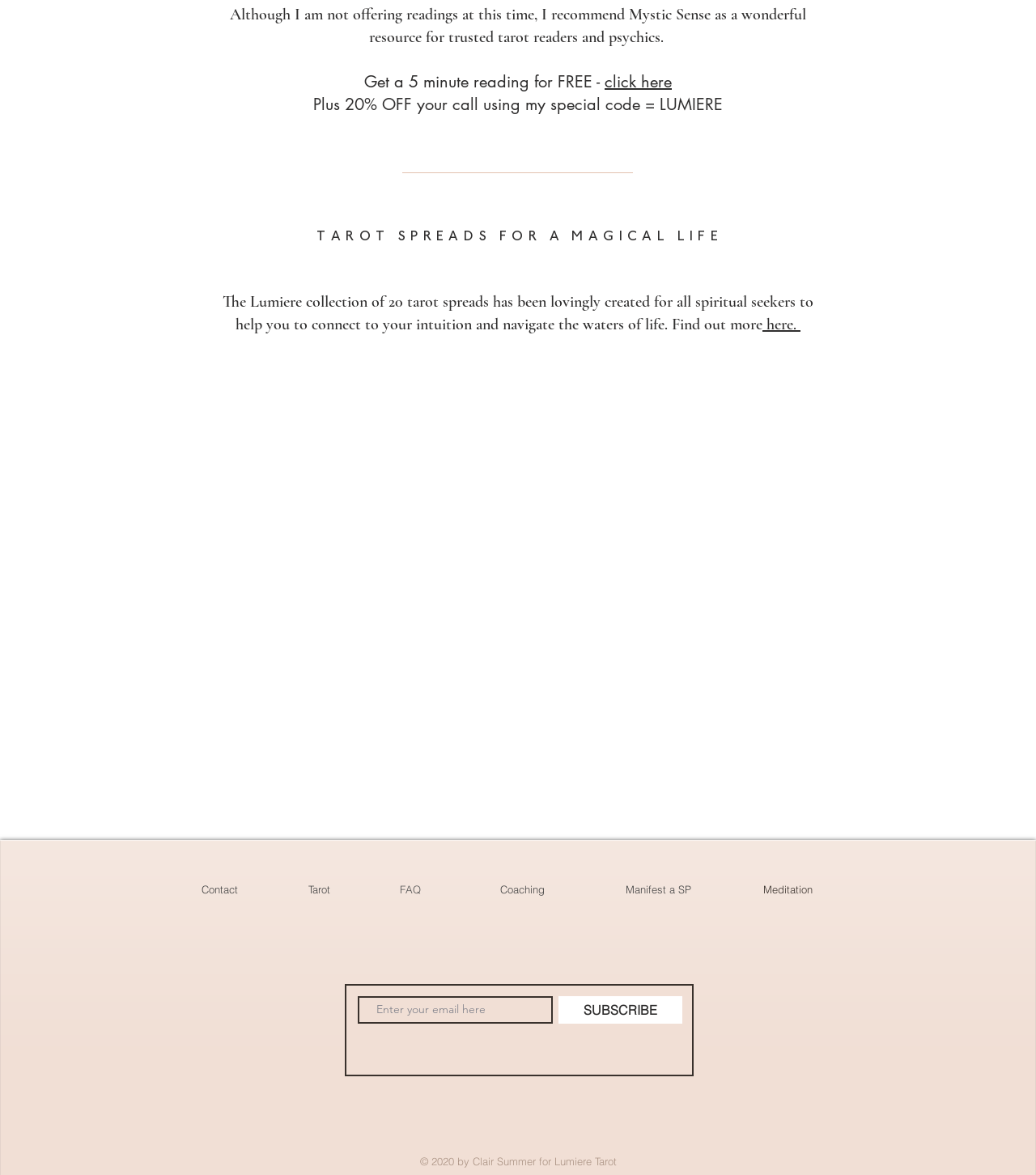Please provide the bounding box coordinates for the element that needs to be clicked to perform the instruction: "Get a free 5-minute reading". The coordinates must consist of four float numbers between 0 and 1, formatted as [left, top, right, bottom].

[0.584, 0.061, 0.648, 0.079]